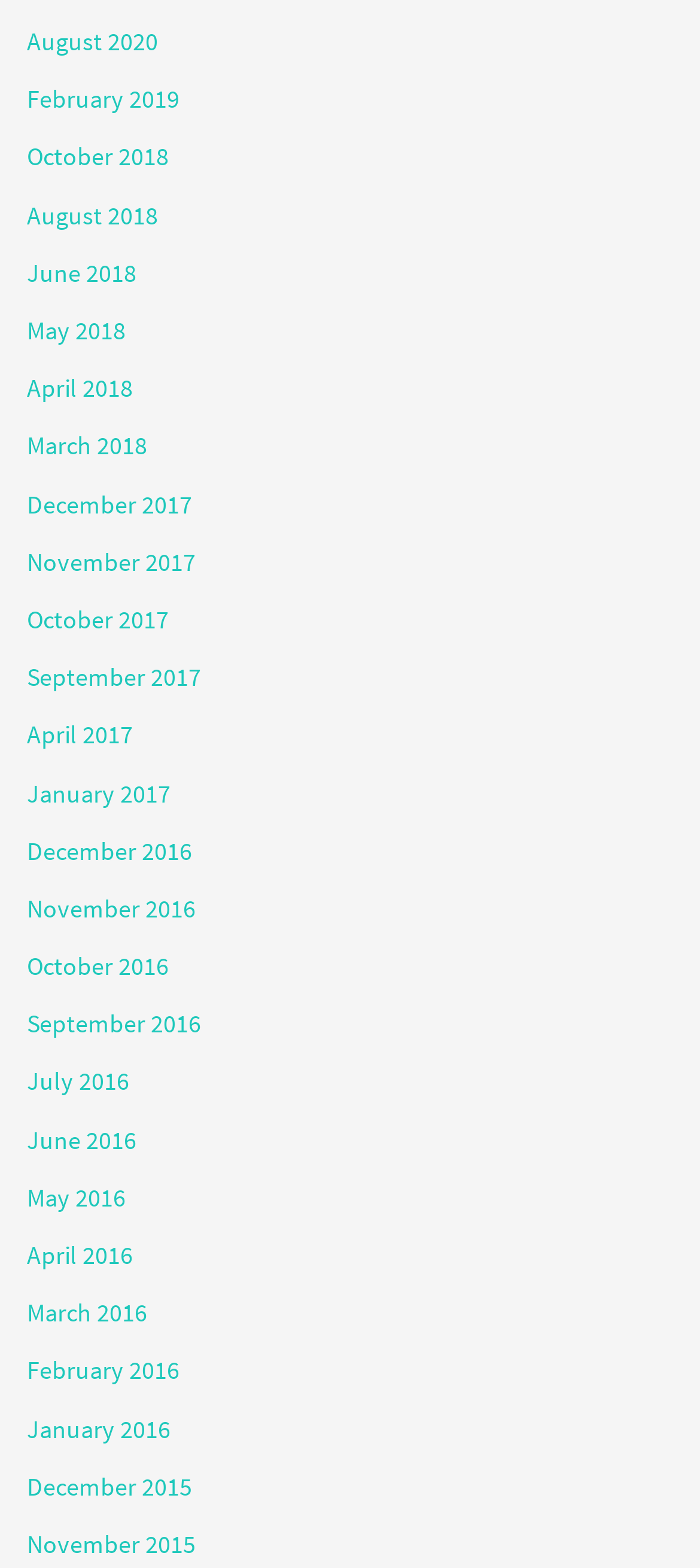Can you provide the bounding box coordinates for the element that should be clicked to implement the instruction: "view February 2019"?

[0.038, 0.053, 0.256, 0.075]